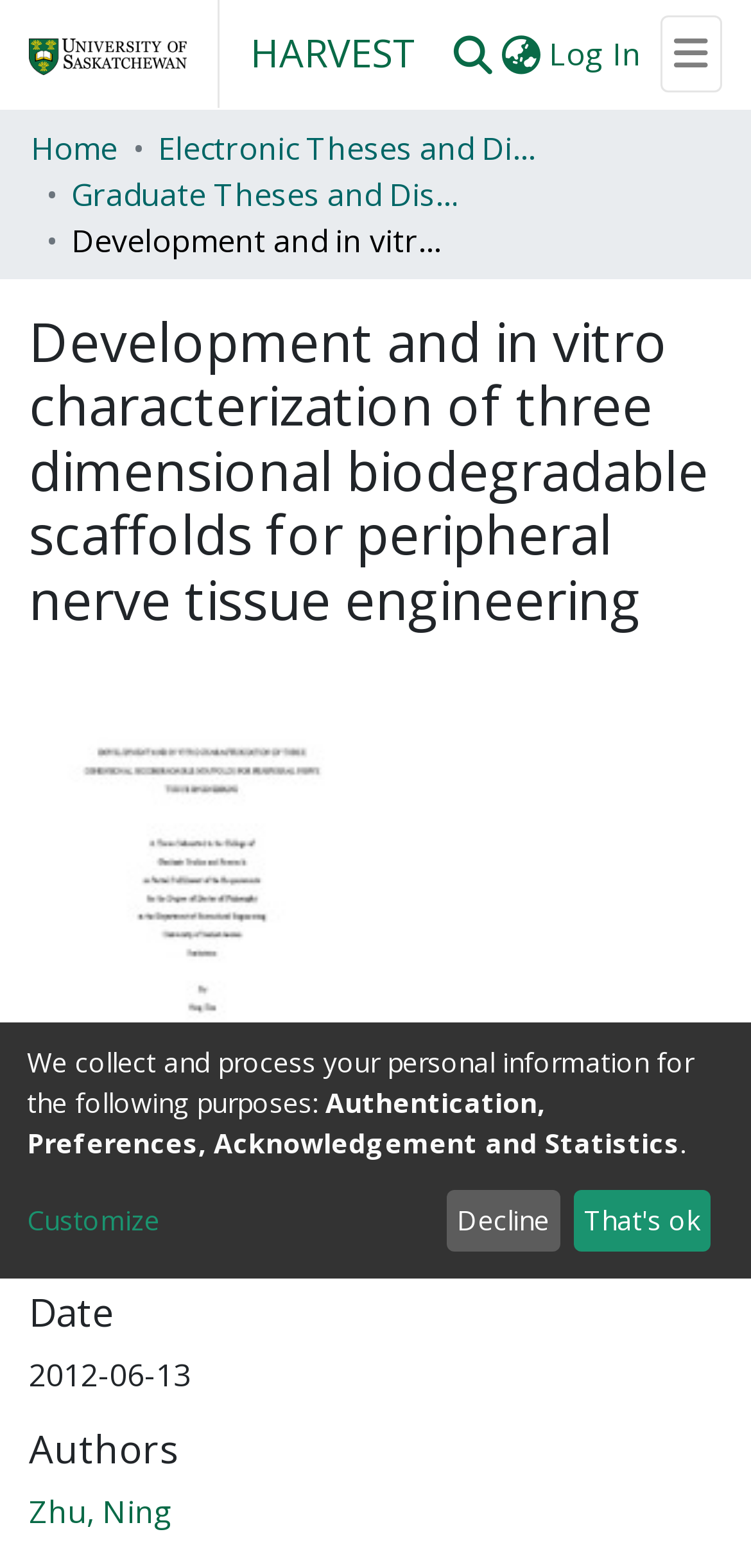Determine the bounding box coordinates for the UI element matching this description: "About".

[0.041, 0.069, 0.959, 0.118]